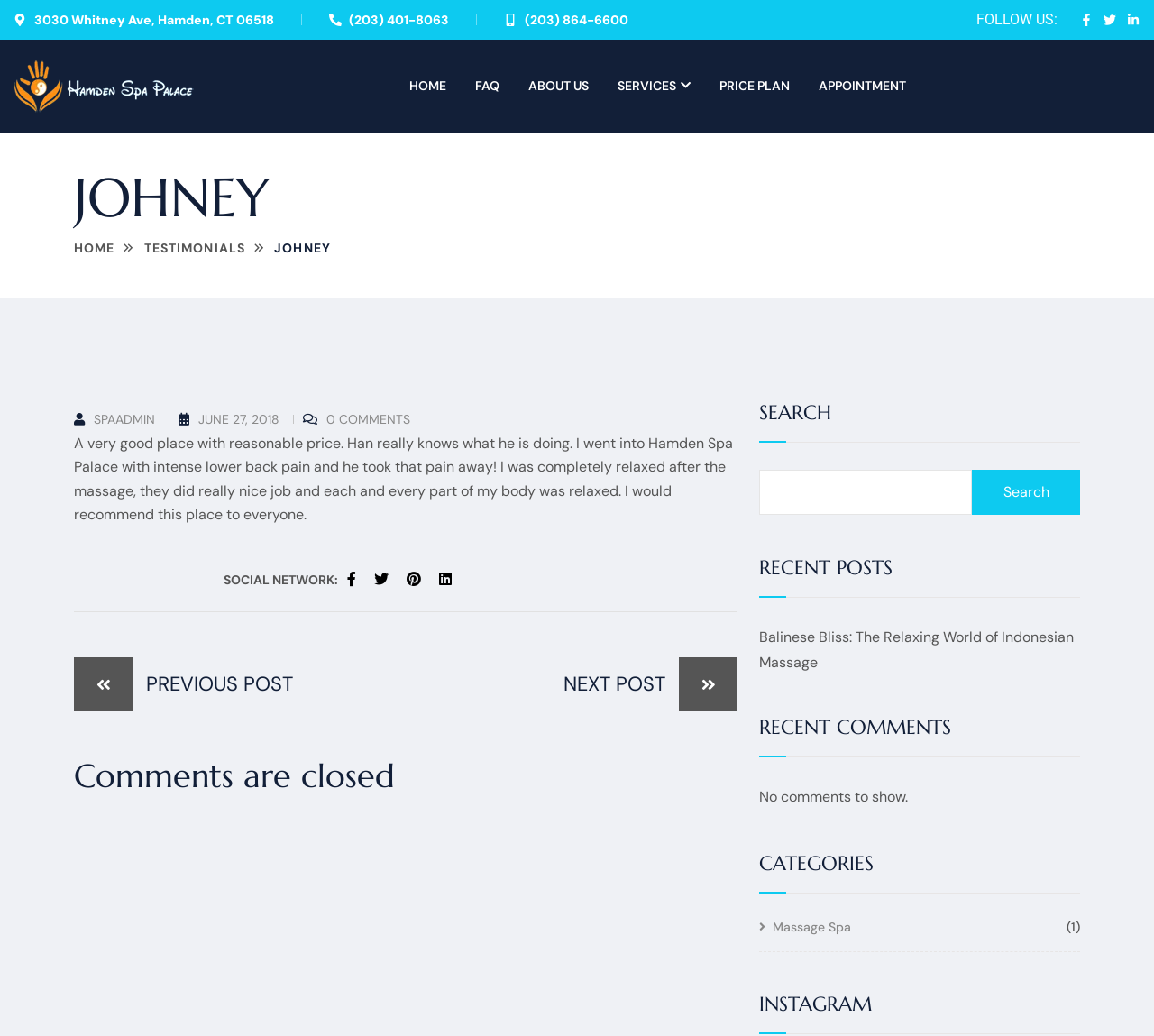Identify the bounding box coordinates for the UI element described as follows: "TERMS OF USE". Ensure the coordinates are four float numbers between 0 and 1, formatted as [left, top, right, bottom].

None